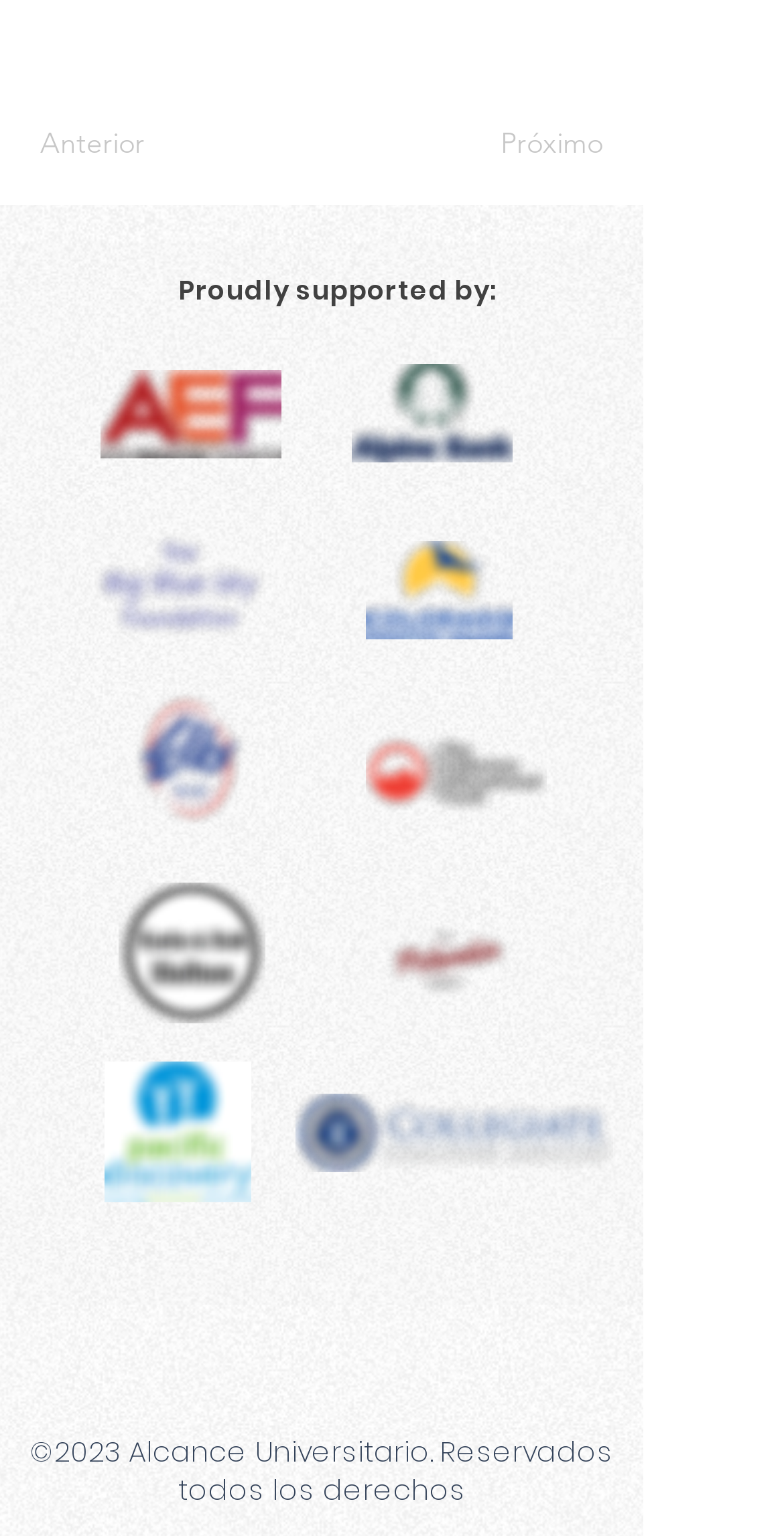How many logos are displayed?
Answer the question with as much detail as possible.

I counted the number of logo images on the webpage, which are AEF logo, Pacific Discovery Logo, Alpine Bank logo, and Collegiate Coaching Trademark. There are 5 logos in total.